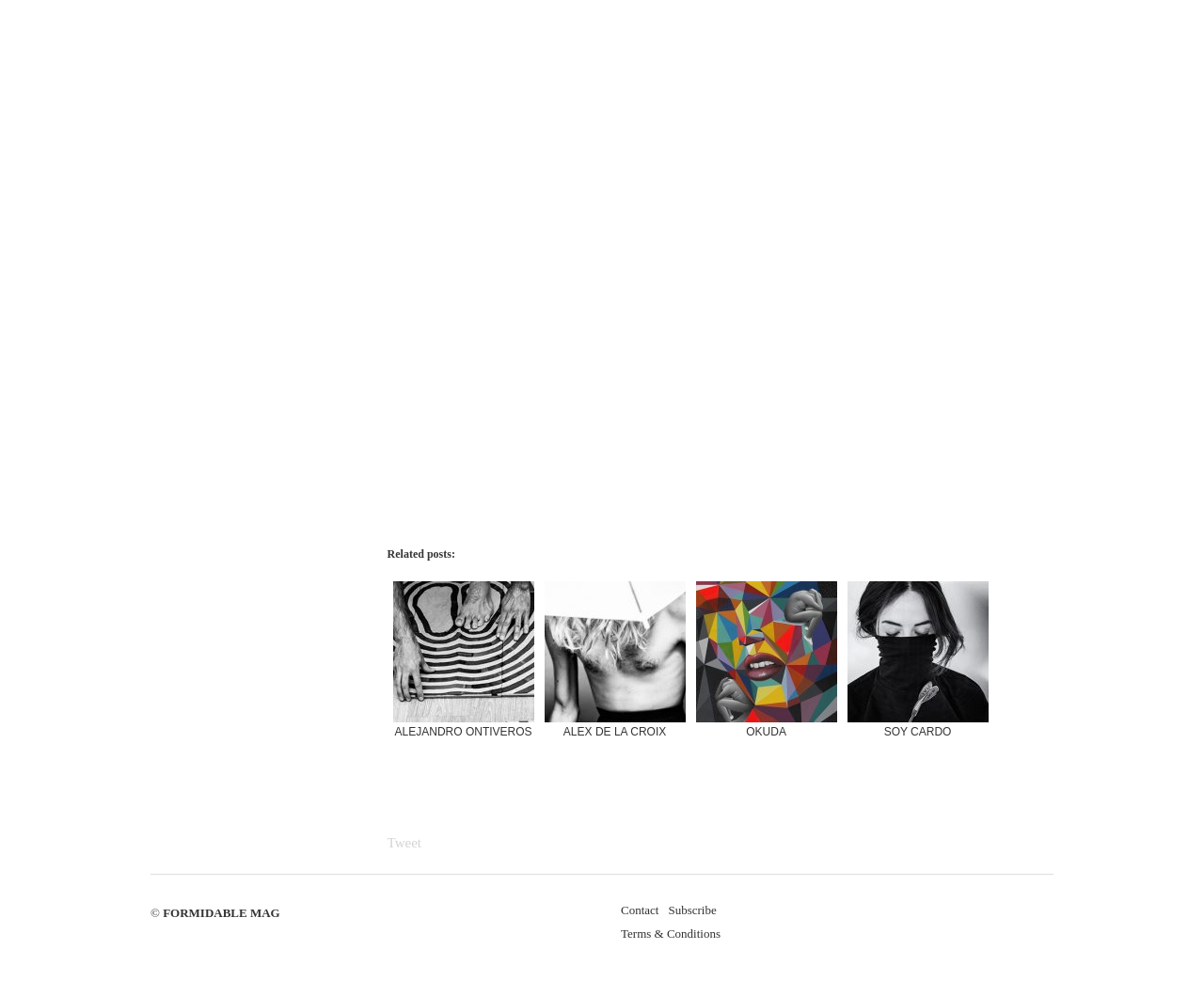Provide a single word or phrase answer to the question: 
What is the text above the links 'ALEJANDRO ONTIVEROS', 'ALEX DE LA CROIX', 'OKUDA', and 'SOY CARDO'?

Related posts: